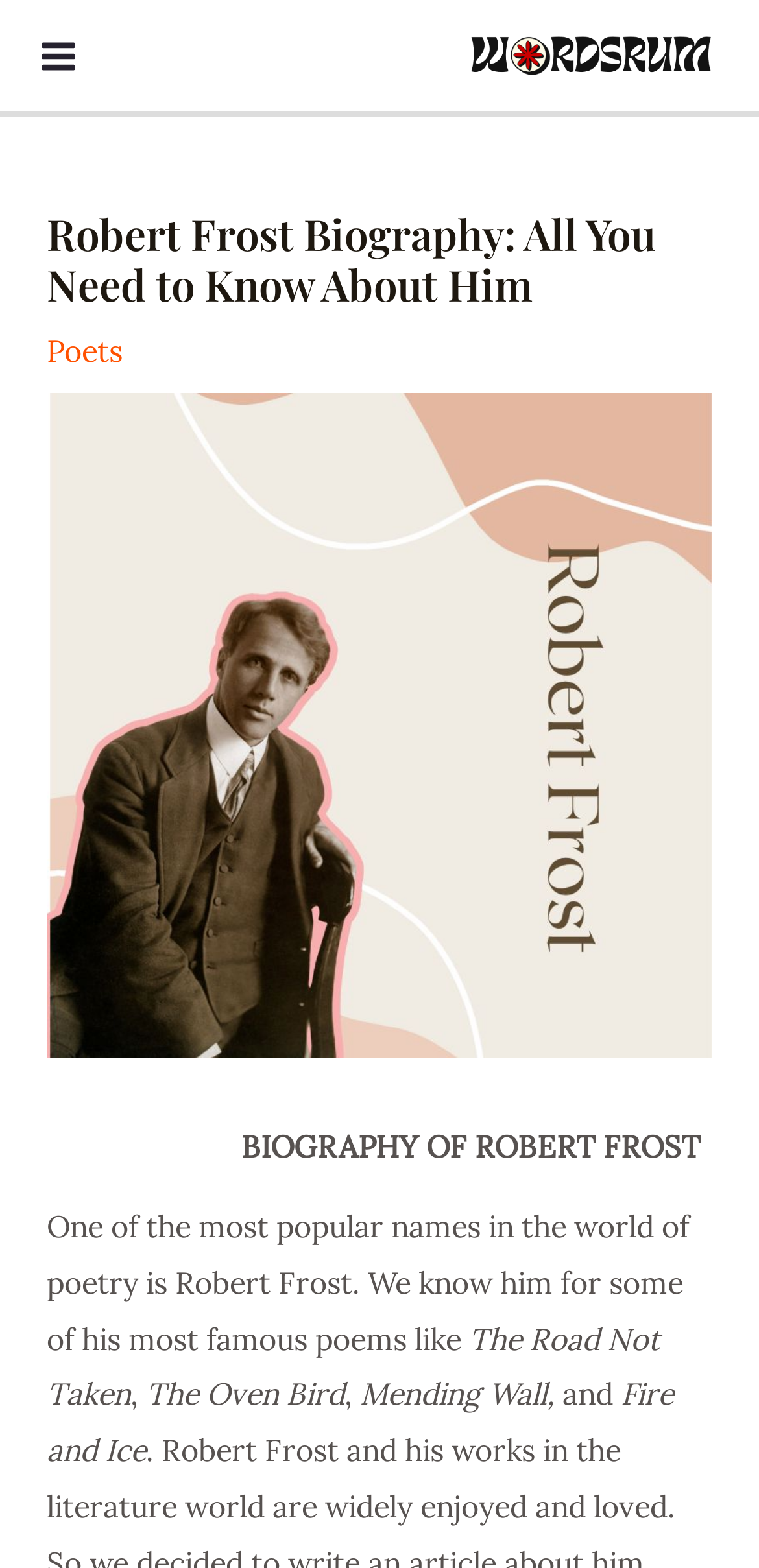Respond with a single word or phrase:
What is the name of the first poem mentioned?

The Road Not Taken